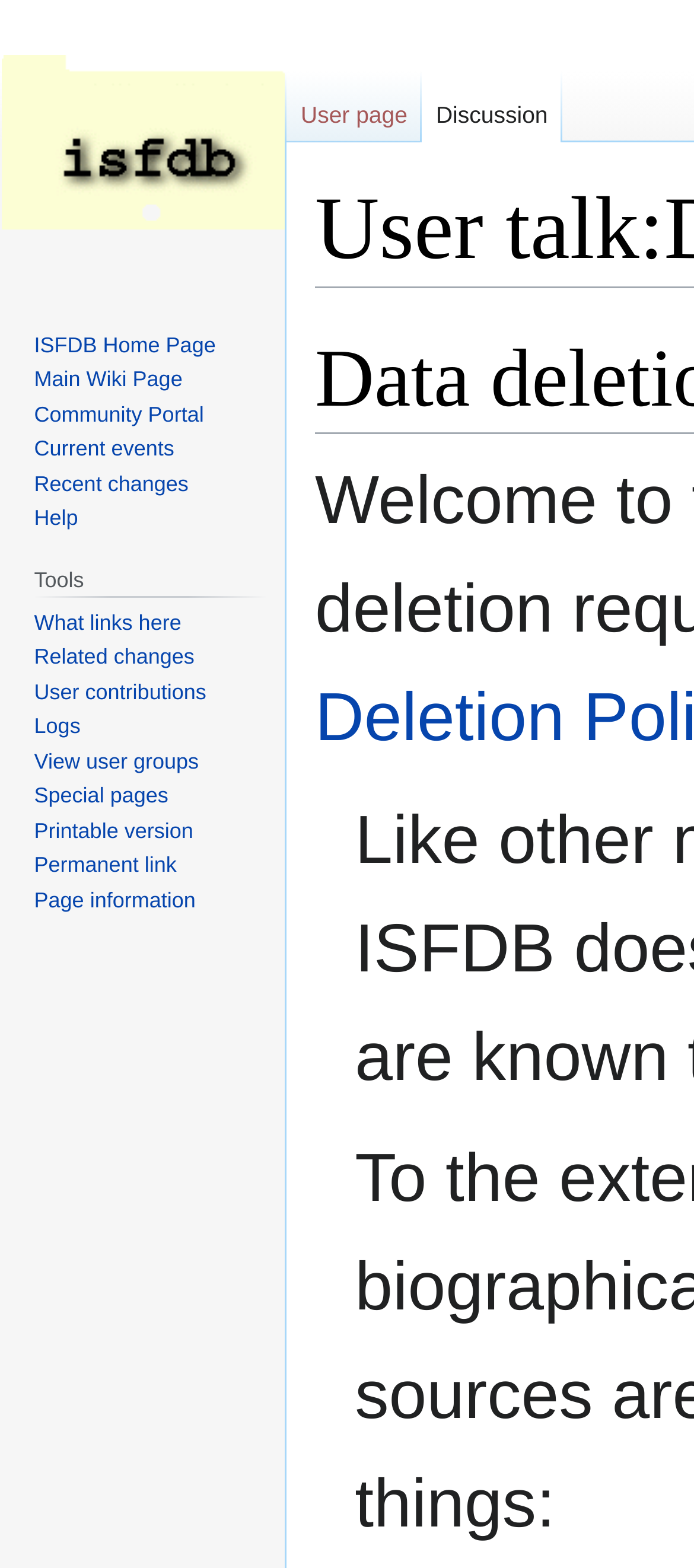Give a one-word or short phrase answer to the question: 
How many links have shortcuts?

6